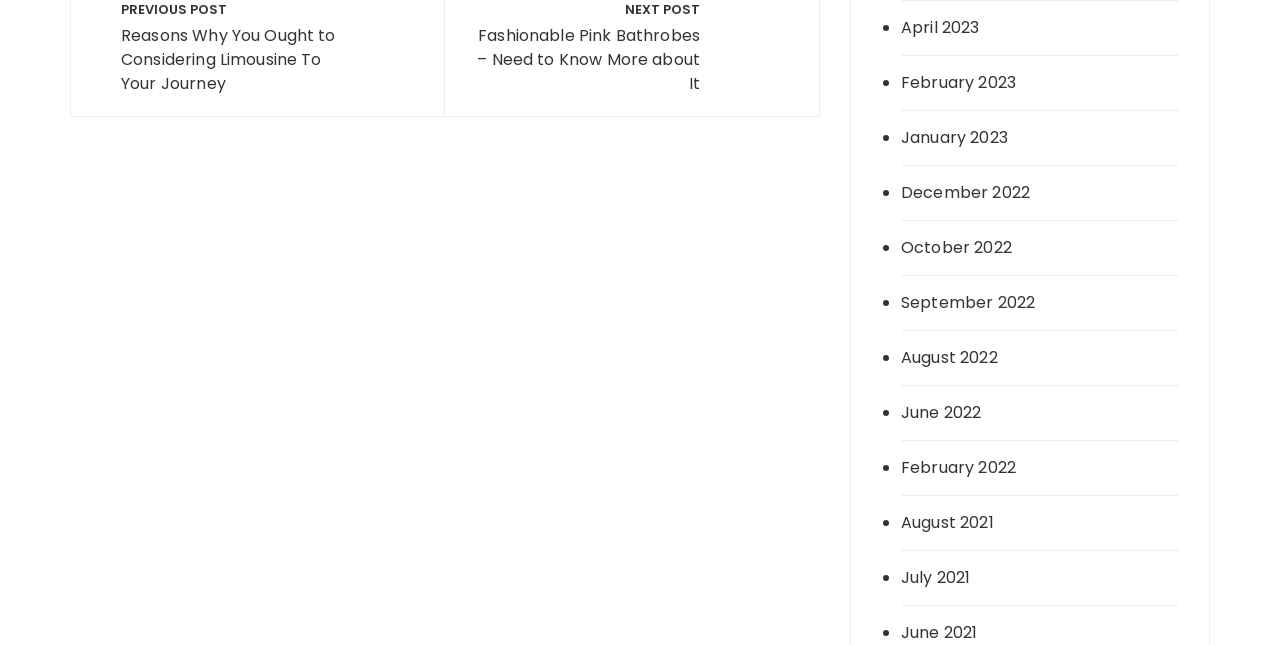Based on the visual content of the image, answer the question thoroughly: How many months are listed?

I counted the number of links on the webpage, and there are 12 links, each representing a month, from April 2023 to June 2021.